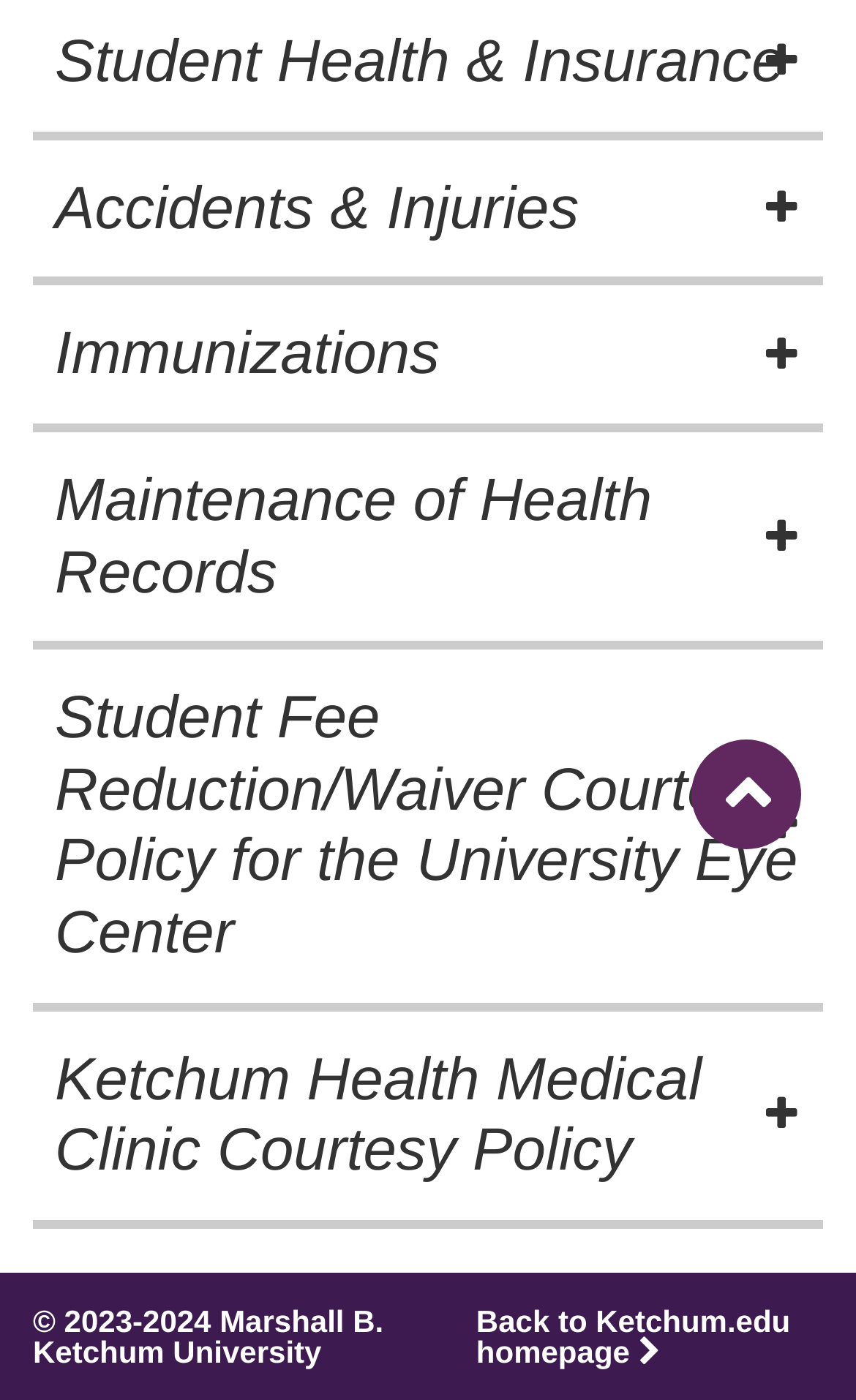Using the given description, provide the bounding box coordinates formatted as (top-left x, top-left y, bottom-right x, bottom-right y), with all values being floating point numbers between 0 and 1. Description: Back to top

[0.808, 0.528, 0.936, 0.607]